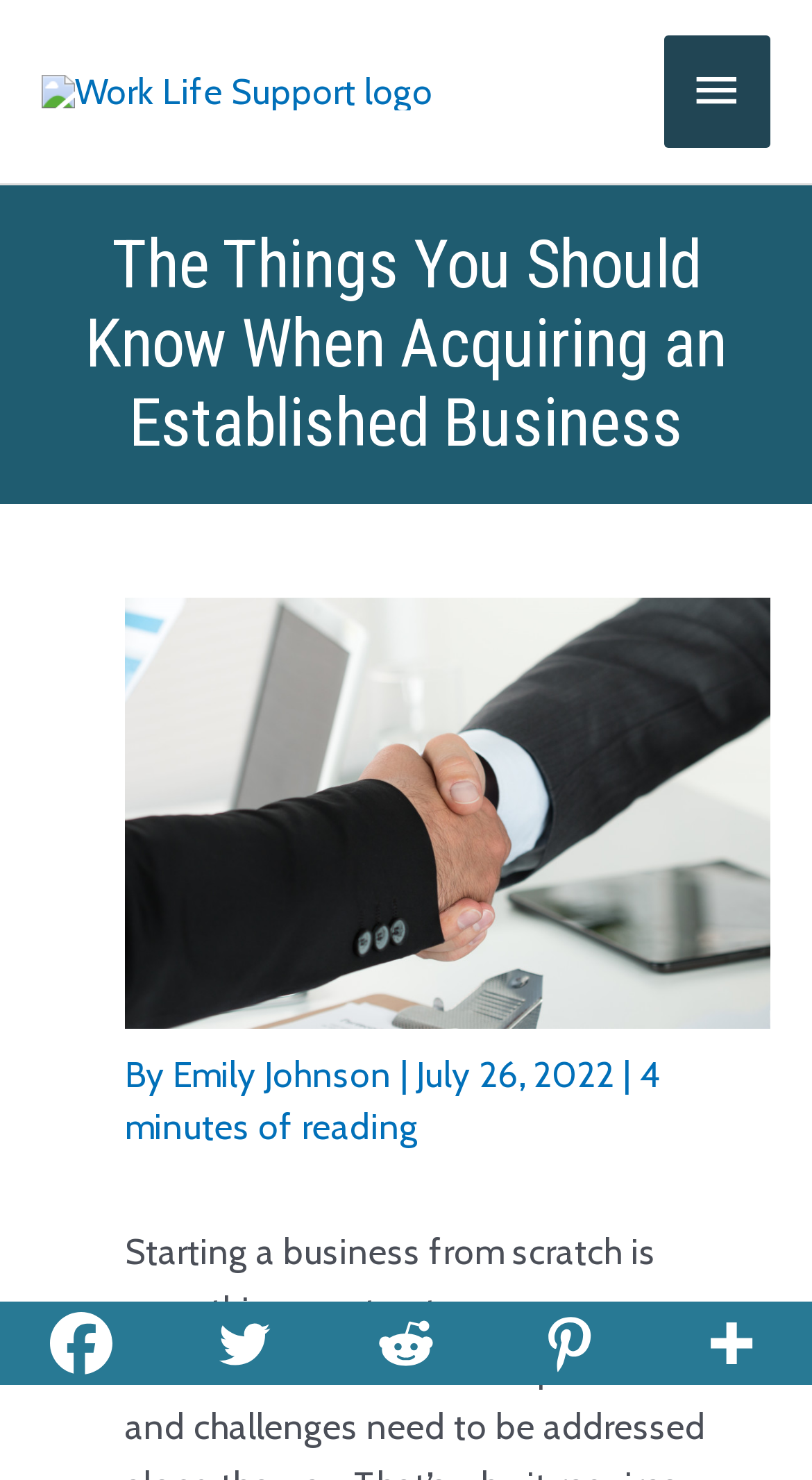What is the logo of the website?
Please provide a detailed and thorough answer to the question.

The logo of the website can be found at the top left corner of the webpage. It is an image with the text 'Work Life Support'.